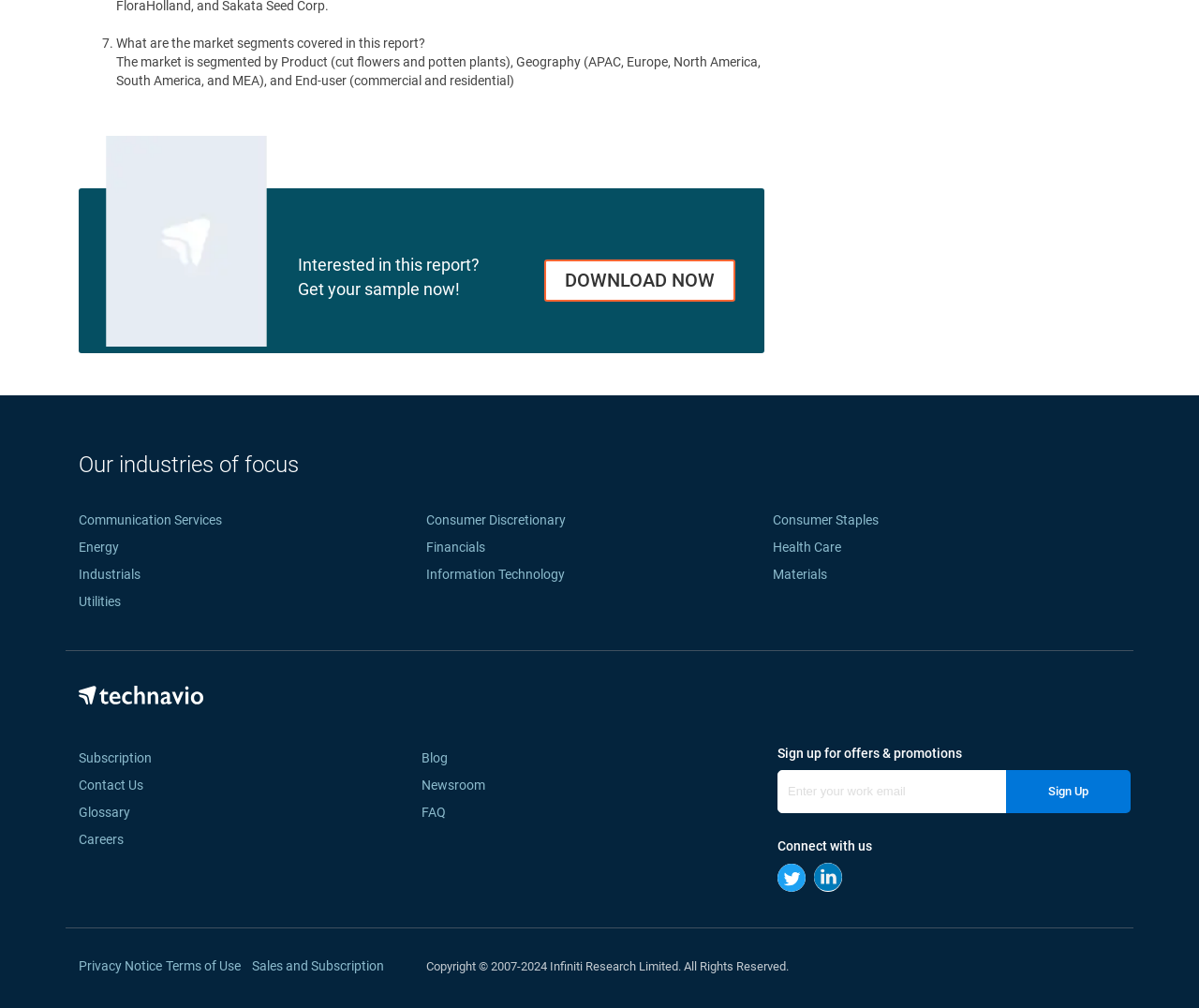Identify the bounding box coordinates for the element you need to click to achieve the following task: "Follow on Twitter". Provide the bounding box coordinates as four float numbers between 0 and 1, in the form [left, top, right, bottom].

[0.648, 0.857, 0.672, 0.885]